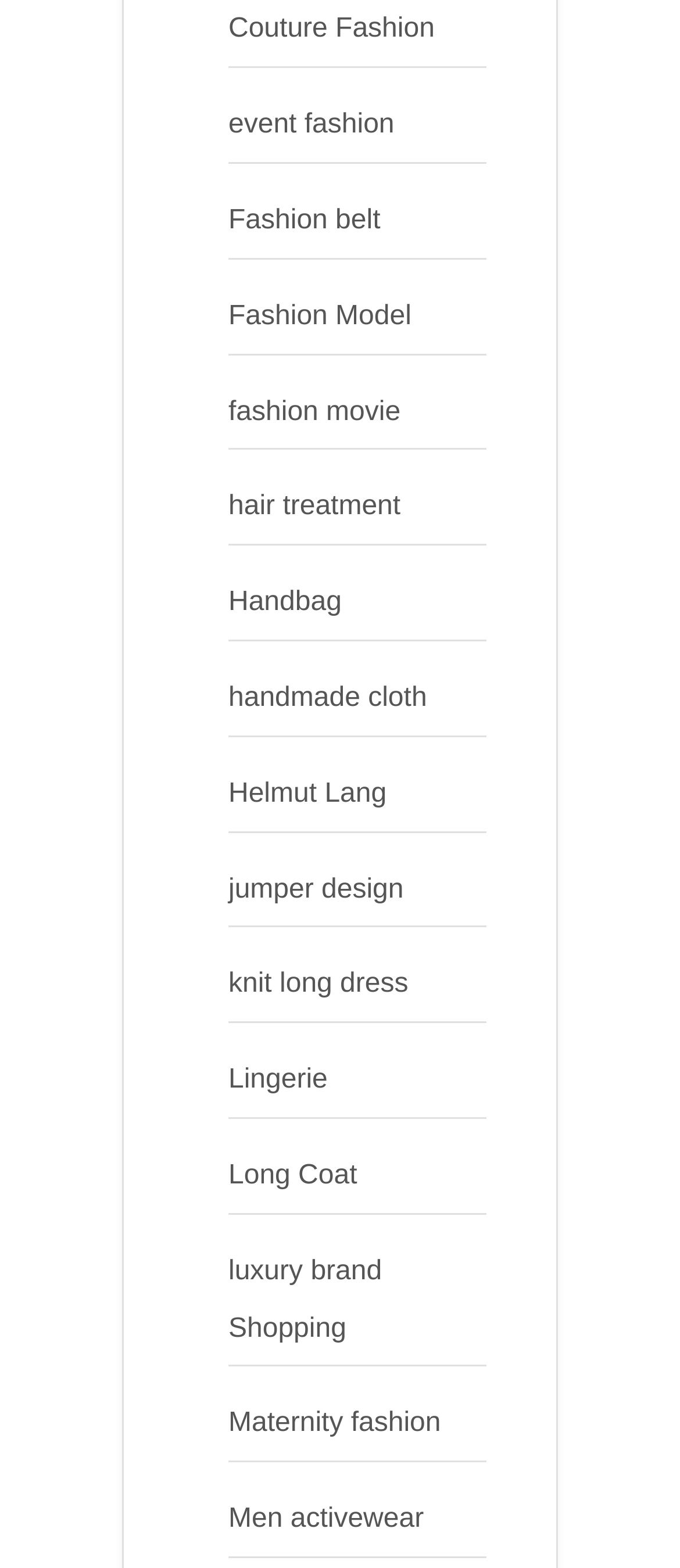What is the topic of the link at the top?
Please give a detailed and elaborate answer to the question.

The link at the top has the text 'Couture Fashion' and its bounding box coordinates are [0.336, 0.009, 0.639, 0.028], which indicates that it is the first link in the list.